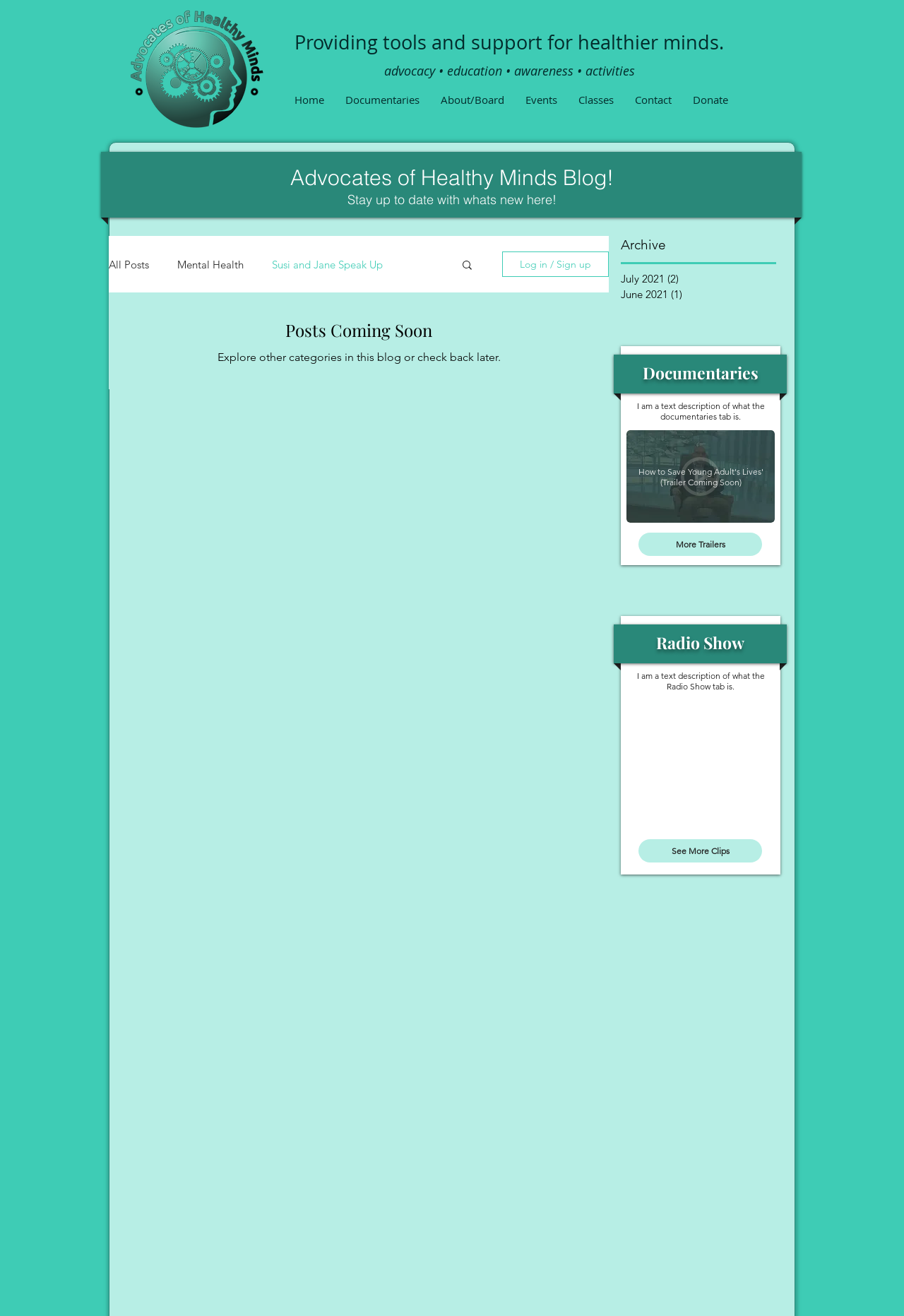Could you specify the bounding box coordinates for the clickable section to complete the following instruction: "Learn more about Seoul Fintech Lab"?

None